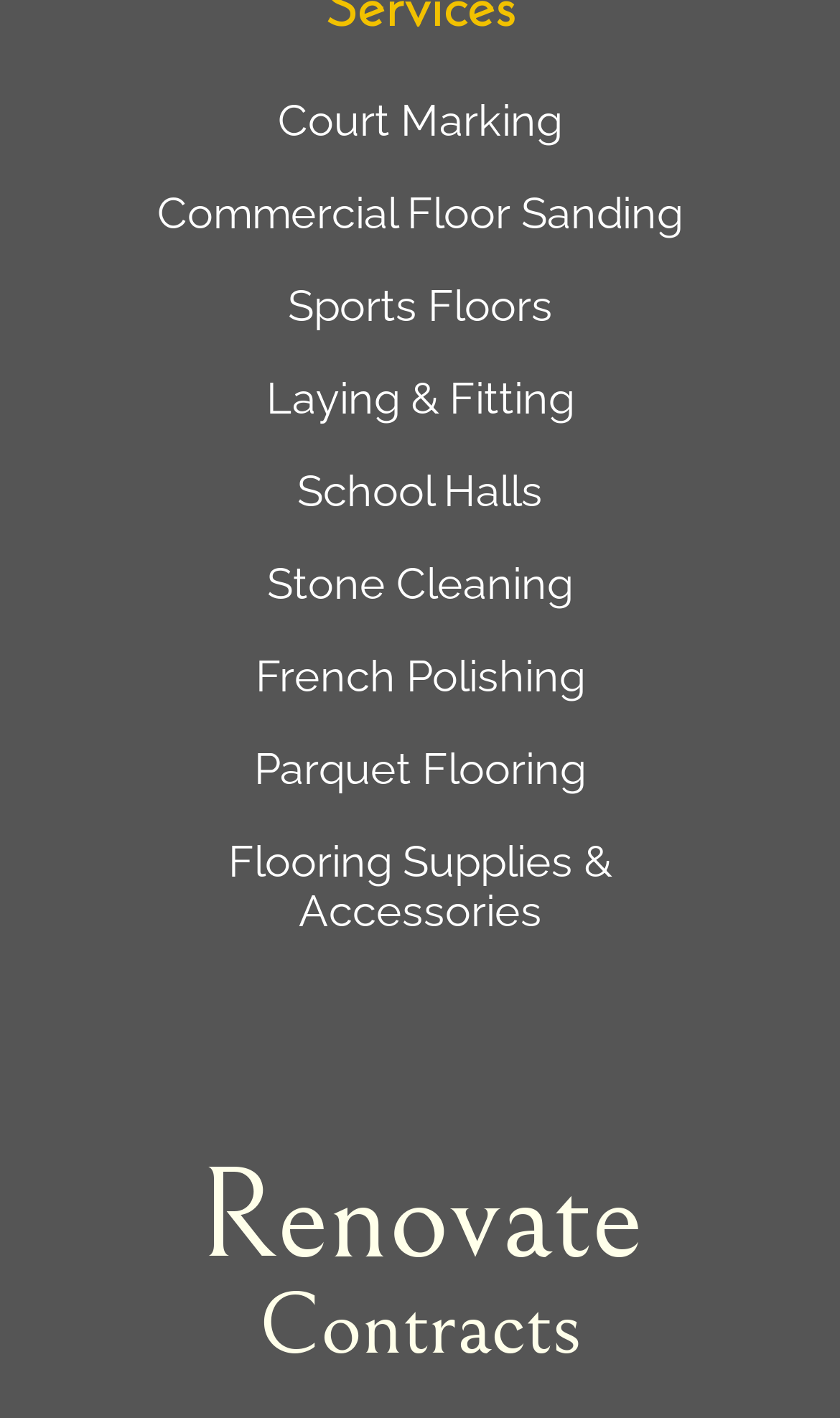Find the bounding box of the web element that fits this description: "Flooring Supplies & Accessories".

[0.272, 0.589, 0.728, 0.661]